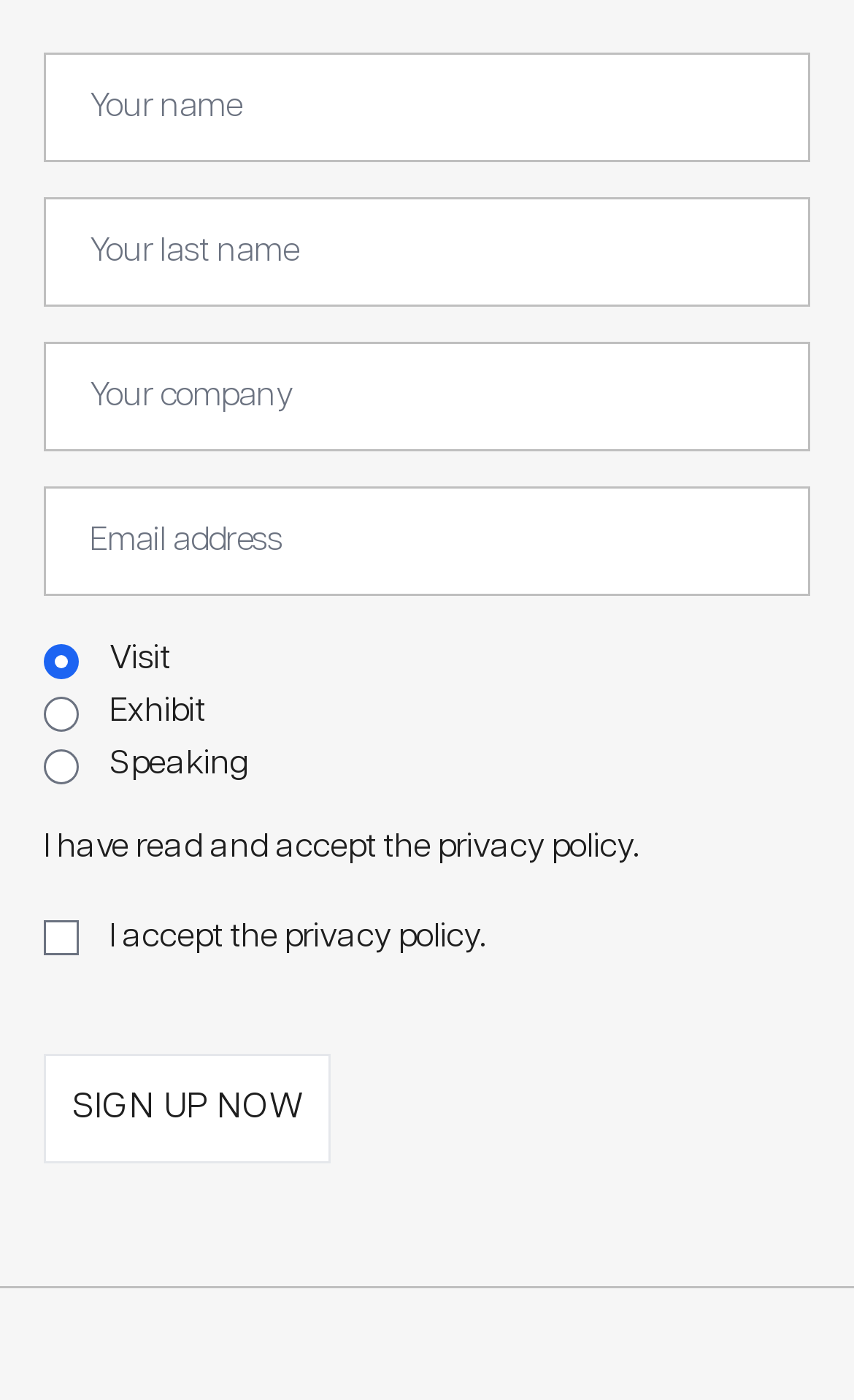Please determine the bounding box coordinates of the element's region to click for the following instruction: "Read the privacy policy".

[0.513, 0.593, 0.741, 0.616]